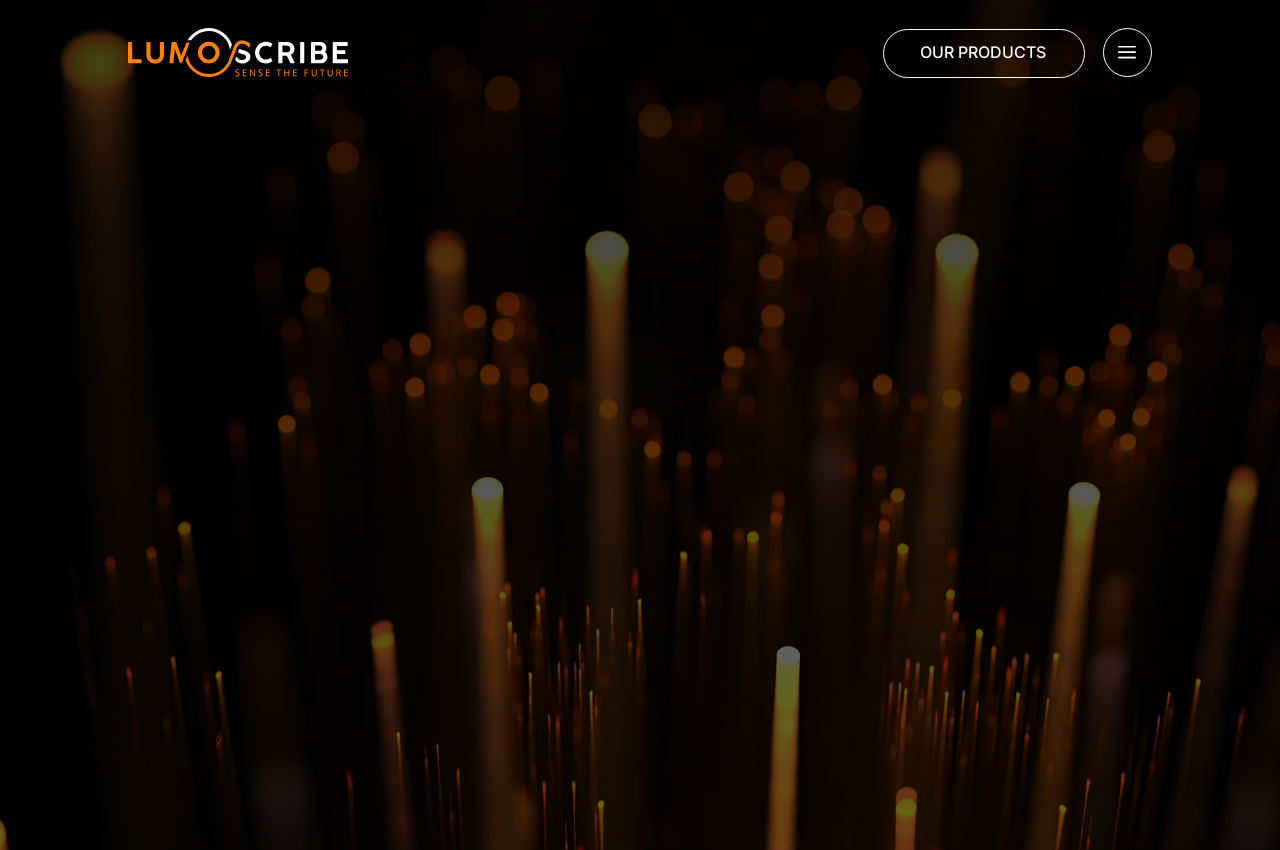Provide the bounding box coordinates of the HTML element described by the text: "Our Products". The coordinates should be in the format [left, top, right, bottom] with values between 0 and 1.

[0.713, 0.046, 0.823, 0.078]